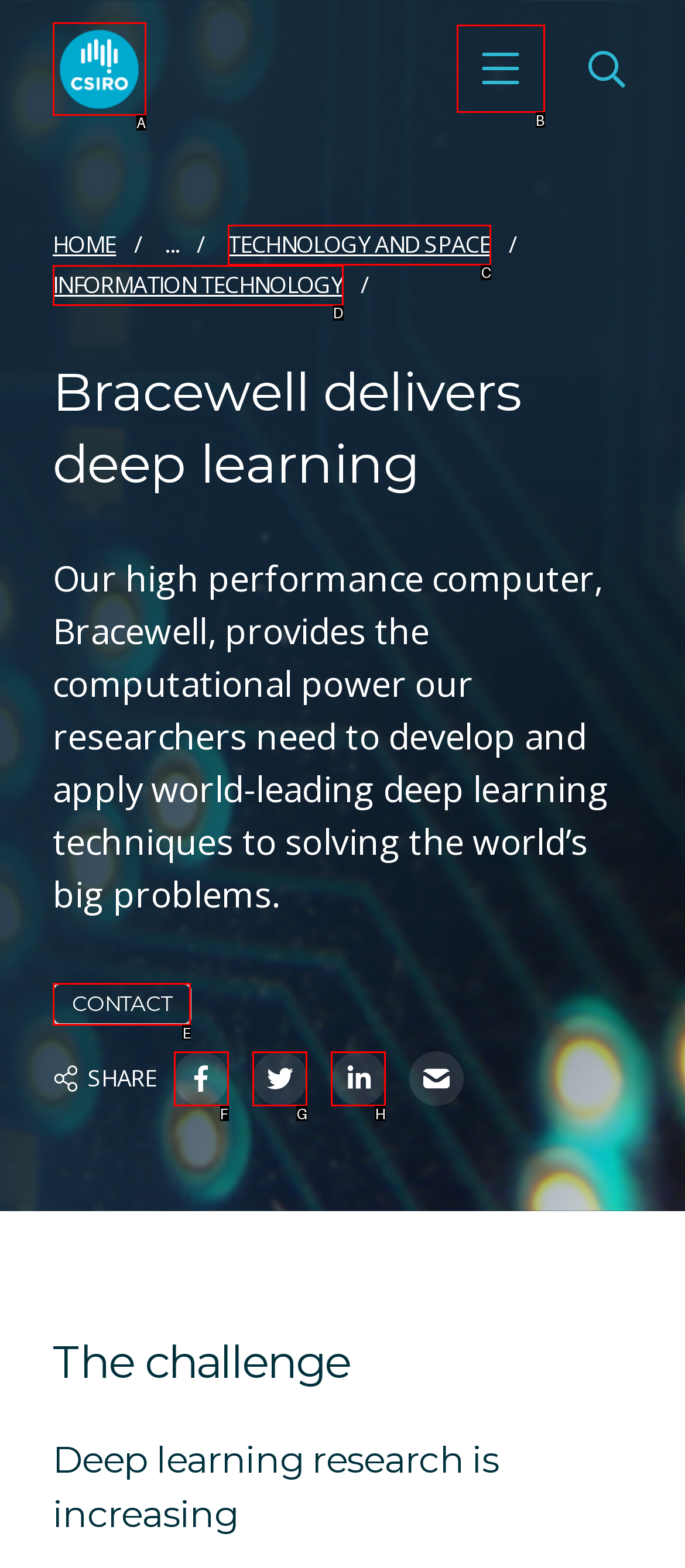Determine which HTML element best suits the description: aria-label="Open mobile menu". Reply with the letter of the matching option.

B